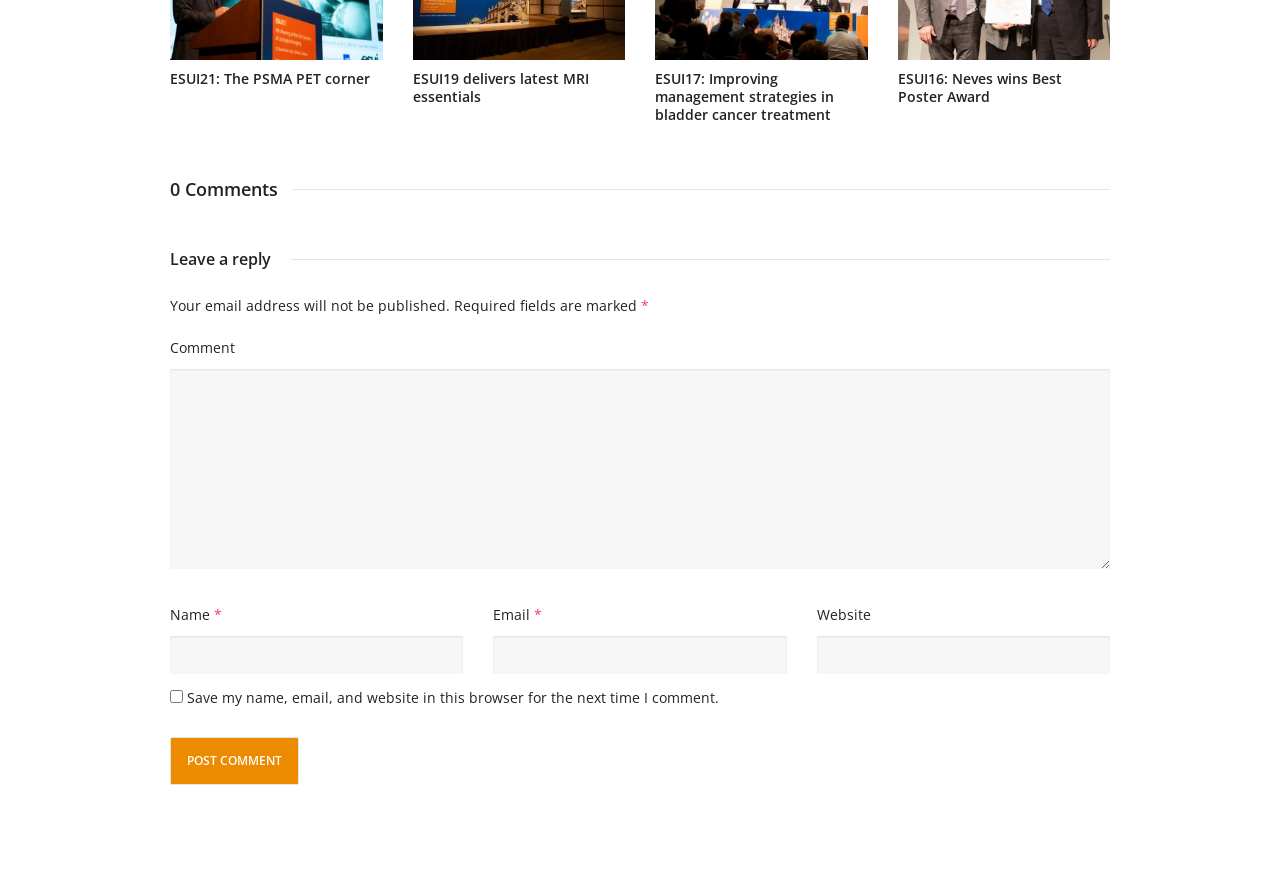Specify the bounding box coordinates for the region that must be clicked to perform the given instruction: "Post a comment".

[0.133, 0.84, 0.234, 0.895]